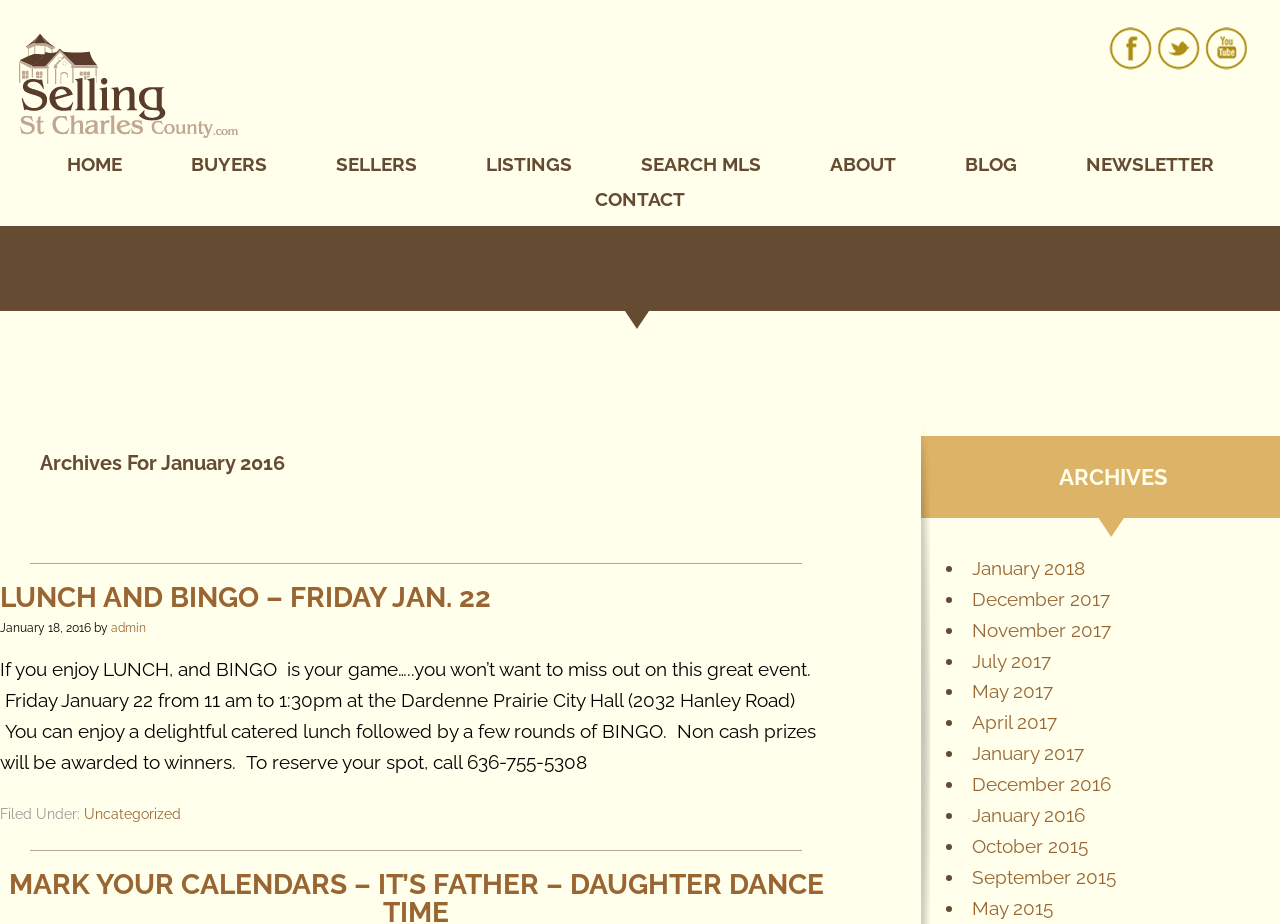Identify the bounding box coordinates necessary to click and complete the given instruction: "Read the article about LUNCH AND BINGO".

[0.0, 0.609, 0.65, 0.92]